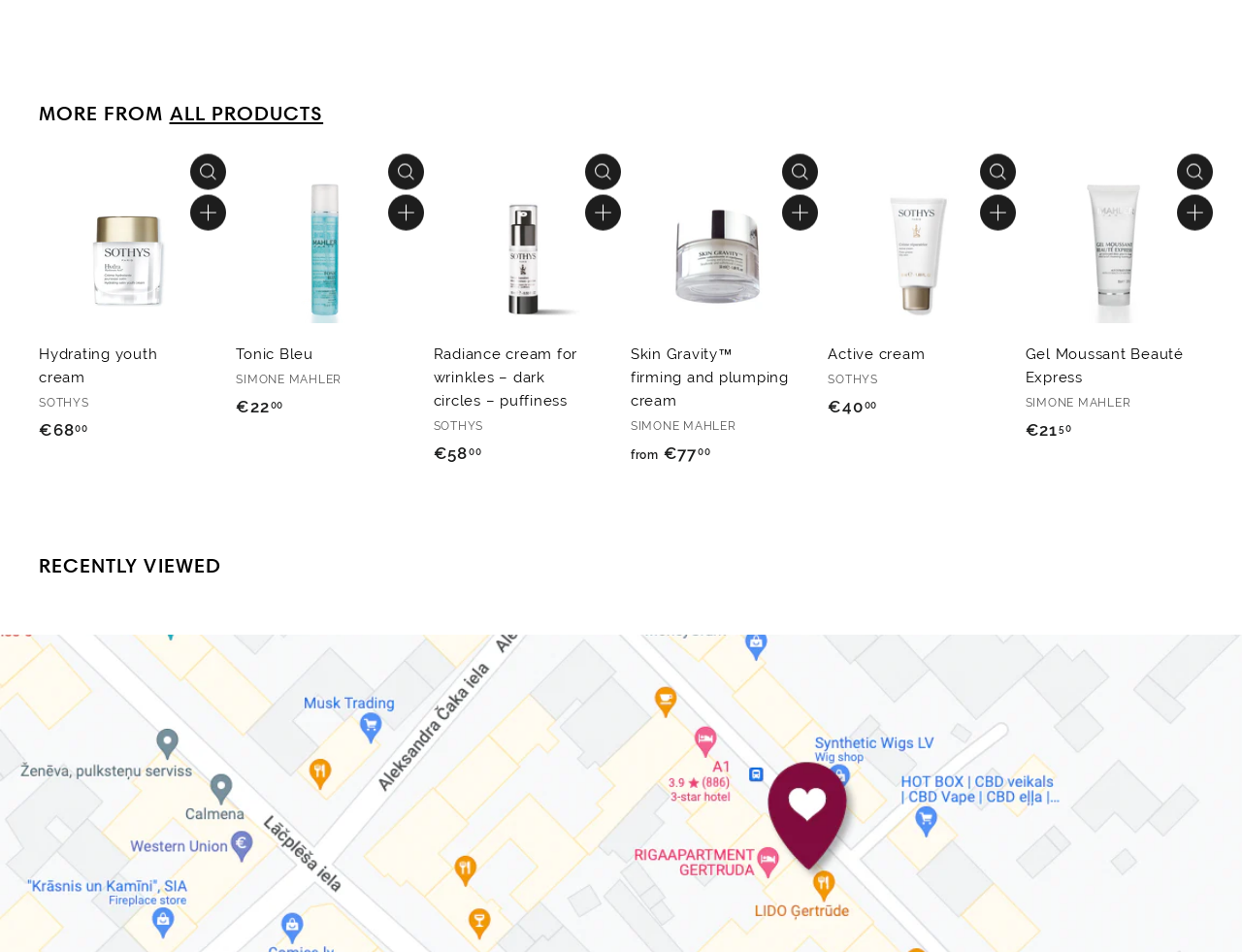What is the working hour of VEIKALS on Sundays?
Based on the image, answer the question with as much detail as possible.

I found the static text 'S., Sv. — brīvdiena' which suggests that VEIKALS is closed on Sundays, as 'brīvdiena' means 'day off' in Latvian.